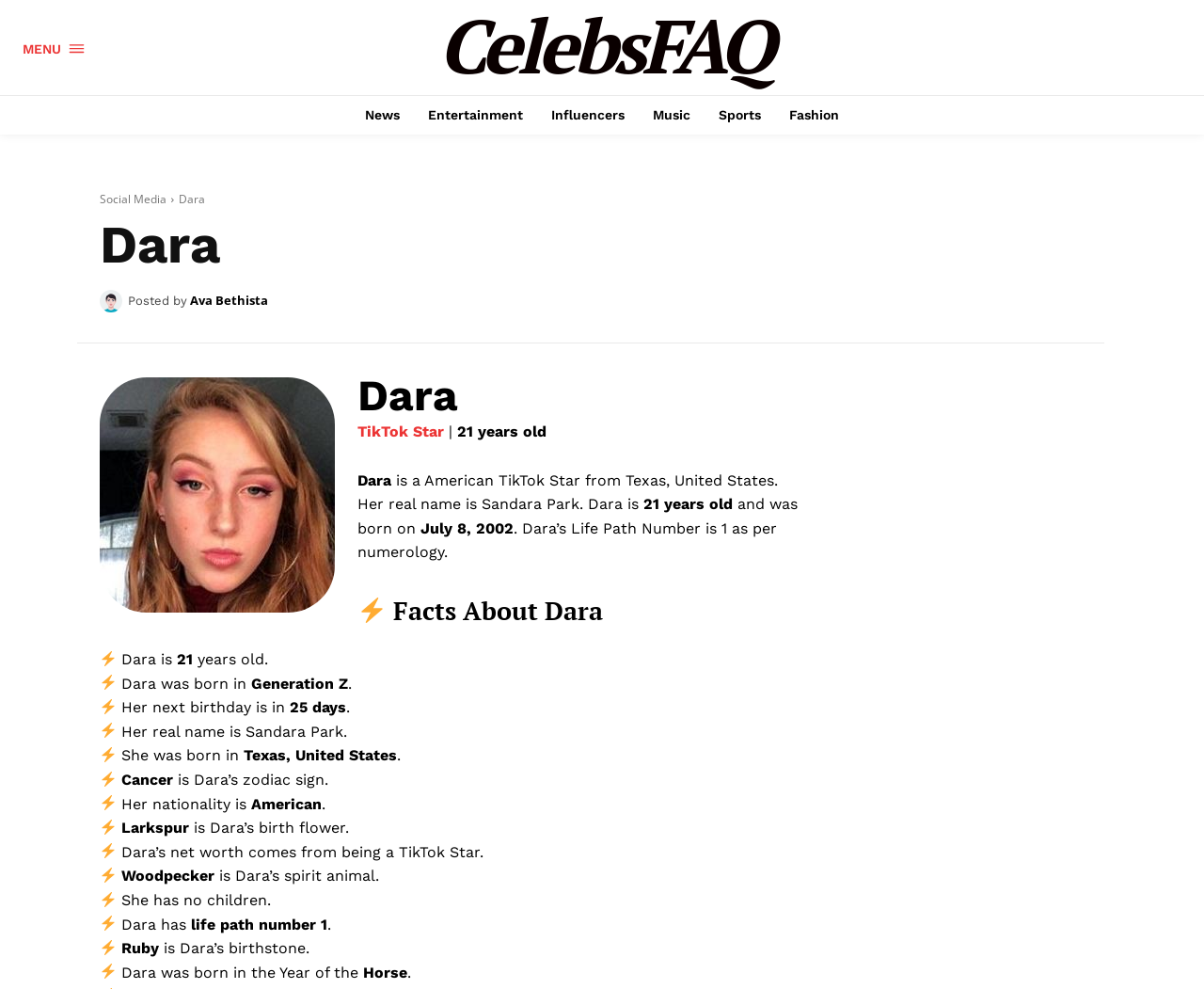Given the description "March 26, 2023", determine the bounding box of the corresponding UI element.

None